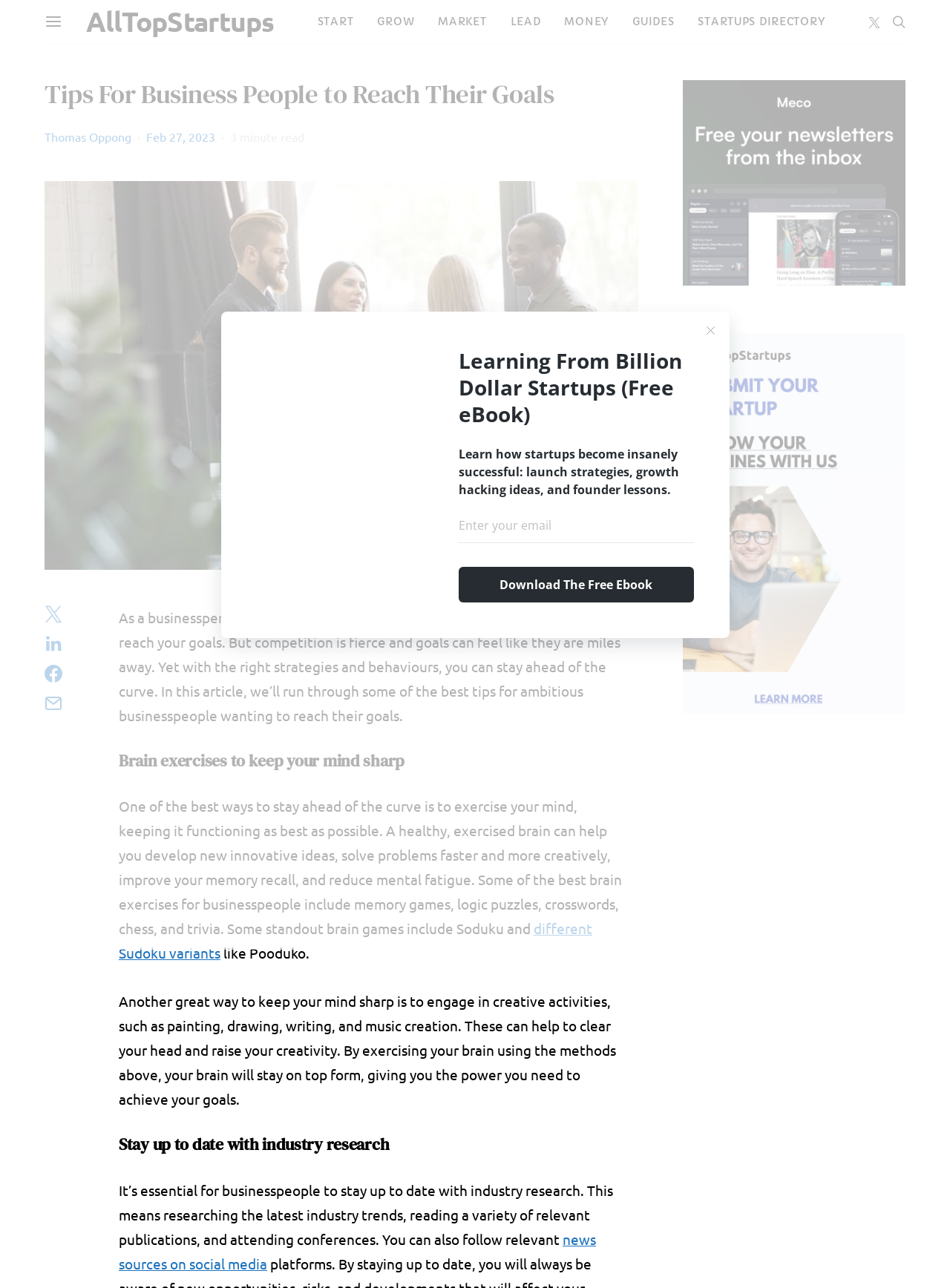What is the topic of the first brain exercise mentioned?
Using the information from the image, give a concise answer in one word or a short phrase.

memory games